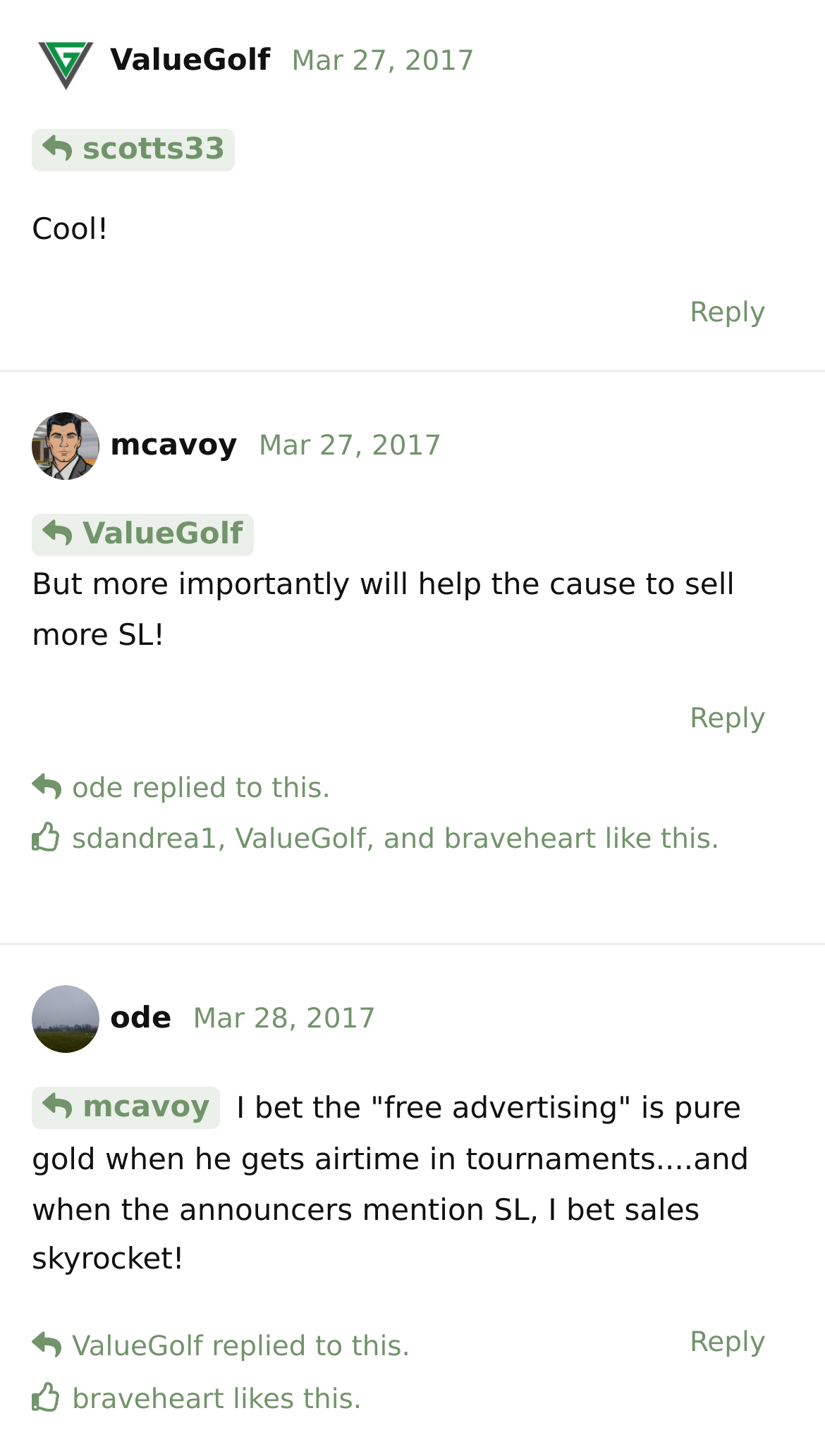Using the information shown in the image, answer the question with as much detail as possible: What is the date of the first comment?

The date of the first comment can be determined by looking at the time element with the text 'Monday, March 27, 2017 12:18 PM', which is located below the first comment.